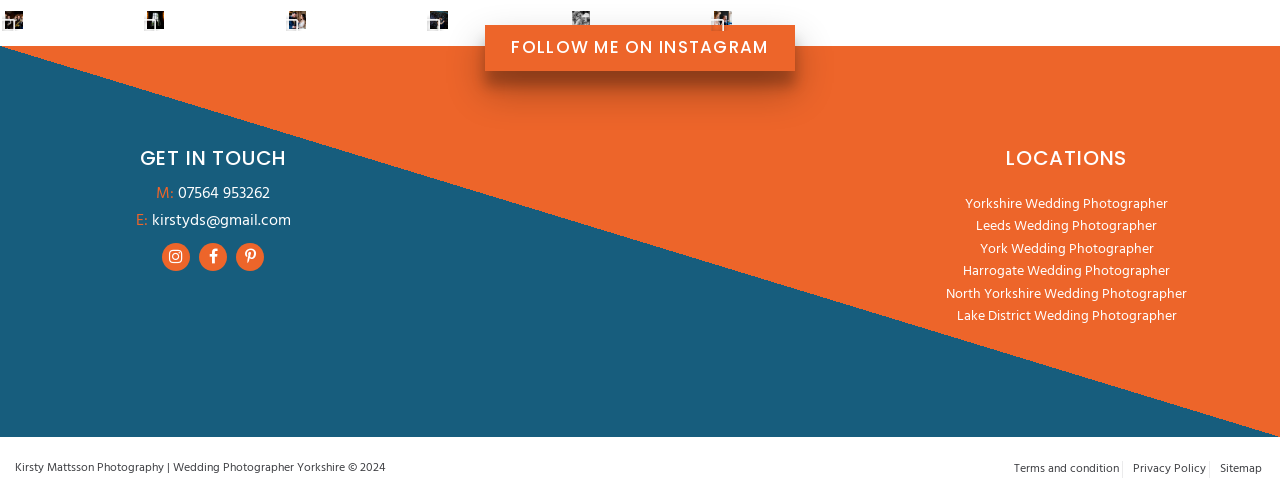Using the information in the image, could you please answer the following question in detail:
What is the location of the wedding in the third image?

The third image has a description 'Sabina and Shaun’s fabulous day at the lovely Thirsk Barns in North Yorkshire.' which indicates that the location of the wedding is Thirsk Barns.